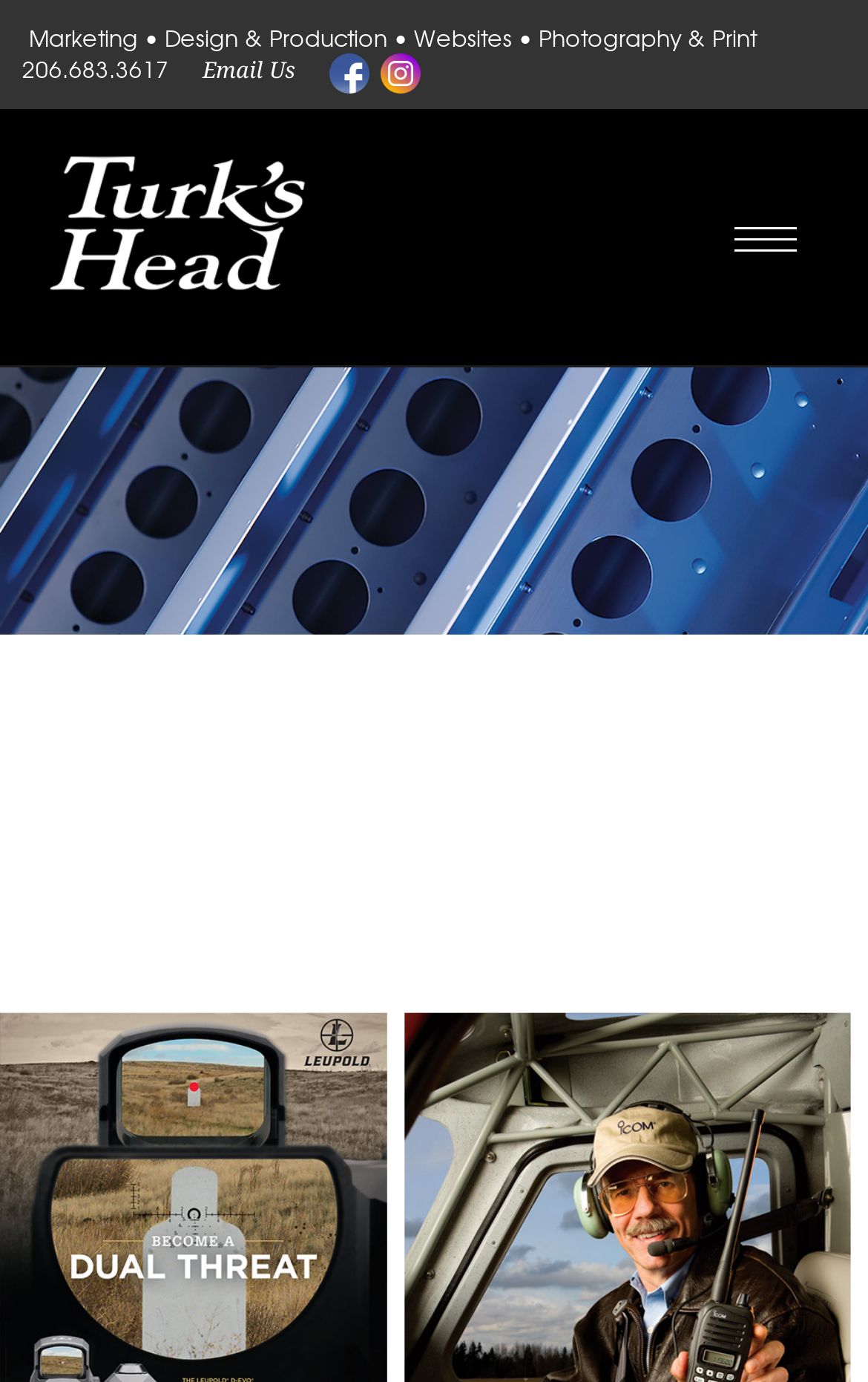Describe every aspect of the webpage comprehensively.

The webpage is about the philosophy of Turk's Head Commercial Photography. At the top, there is a horizontal navigation bar with several options, including "Marketing", "Design & Production", "Websites", "Photography & Print", which are separated by bullet points. To the right of these options, there are two contact links: a phone number "206.683.3617" and an "Email Us" link, accompanied by two small images. 

Below the navigation bar, there is a logo of Turk's Head Commercial Photography, which is an image with the text "logo". The logo is positioned near the top-left corner of the page. 

On the top-right corner, there is a link to "Open mobile menu", which suggests that the webpage is responsive and has a mobile version.